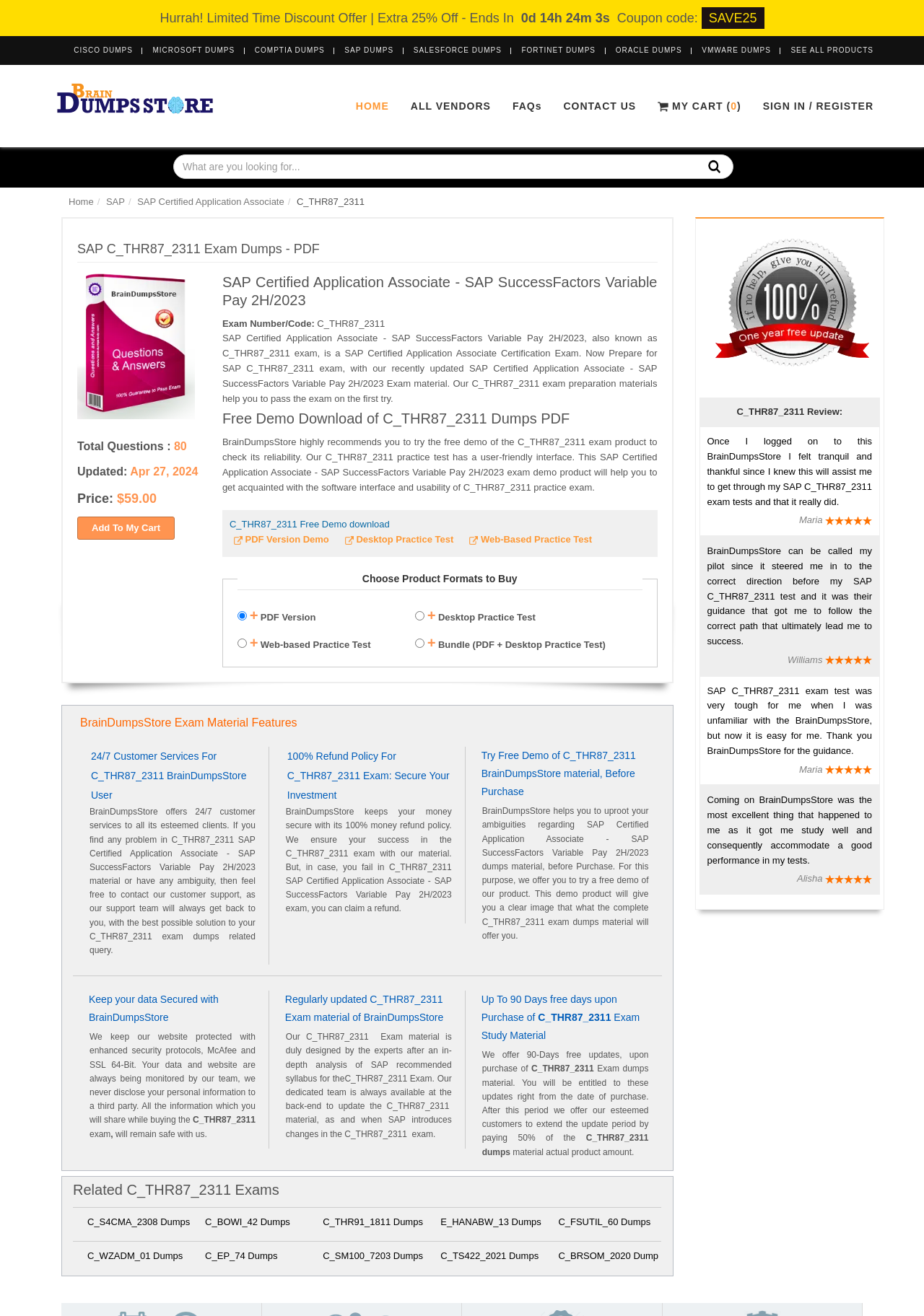Please identify the bounding box coordinates of the element's region that should be clicked to execute the following instruction: "Click the REQUEST A CALL BACK link". The bounding box coordinates must be four float numbers between 0 and 1, i.e., [left, top, right, bottom].

None